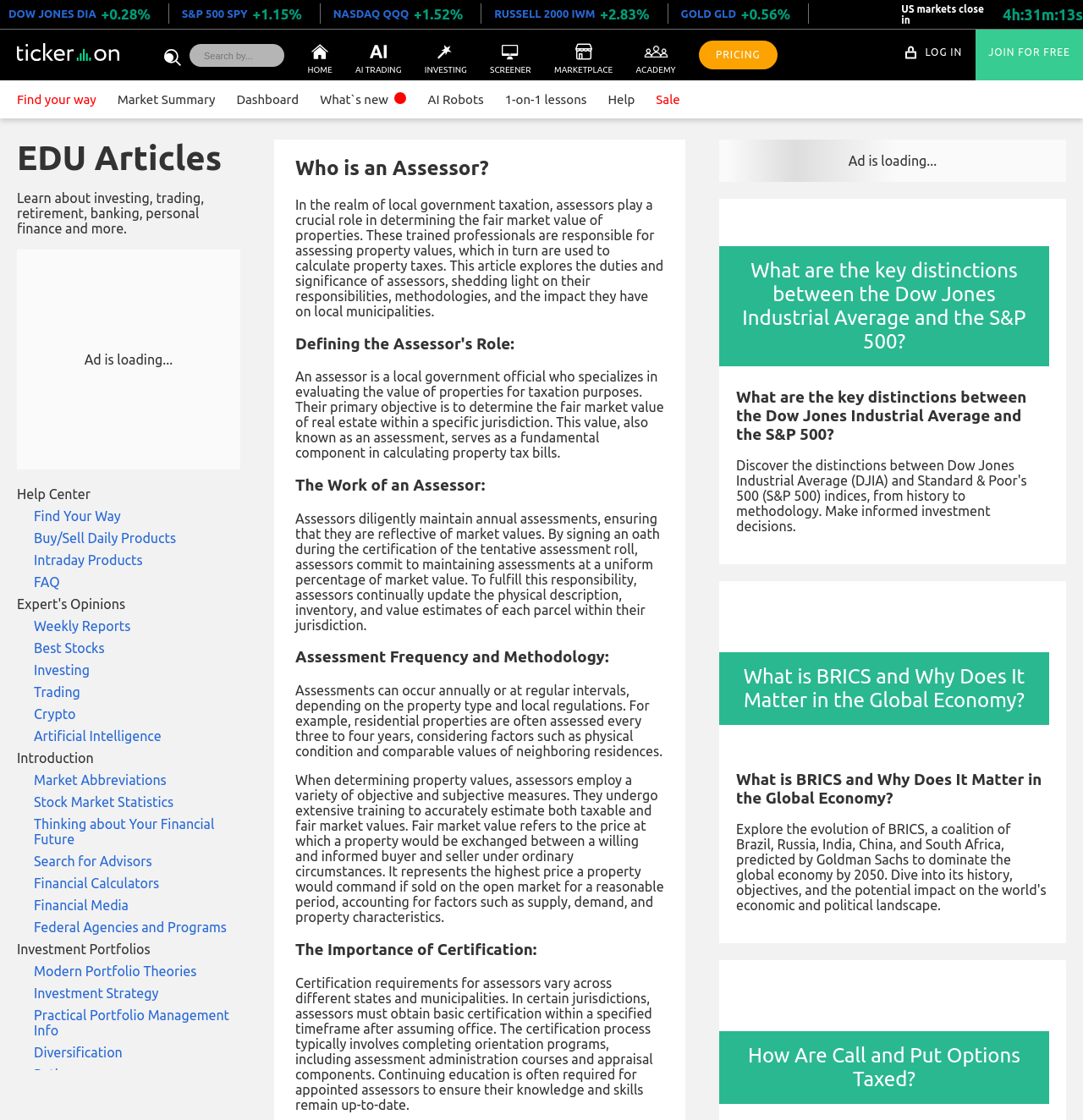Find the bounding box coordinates for the HTML element specified by: "SCREENER".

[0.452, 0.026, 0.49, 0.072]